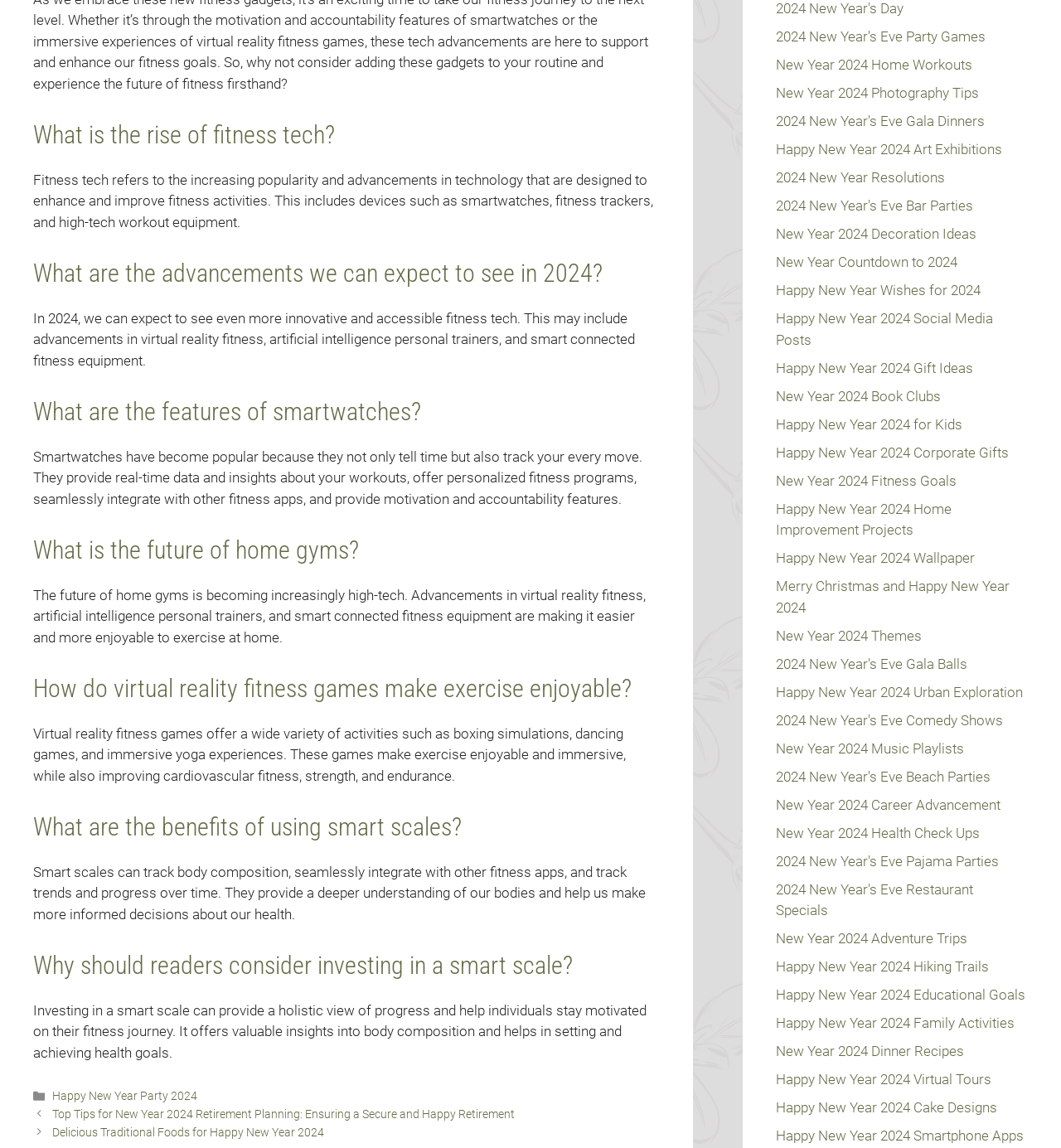Specify the bounding box coordinates for the region that must be clicked to perform the given instruction: "Check the Life Story Info".

None